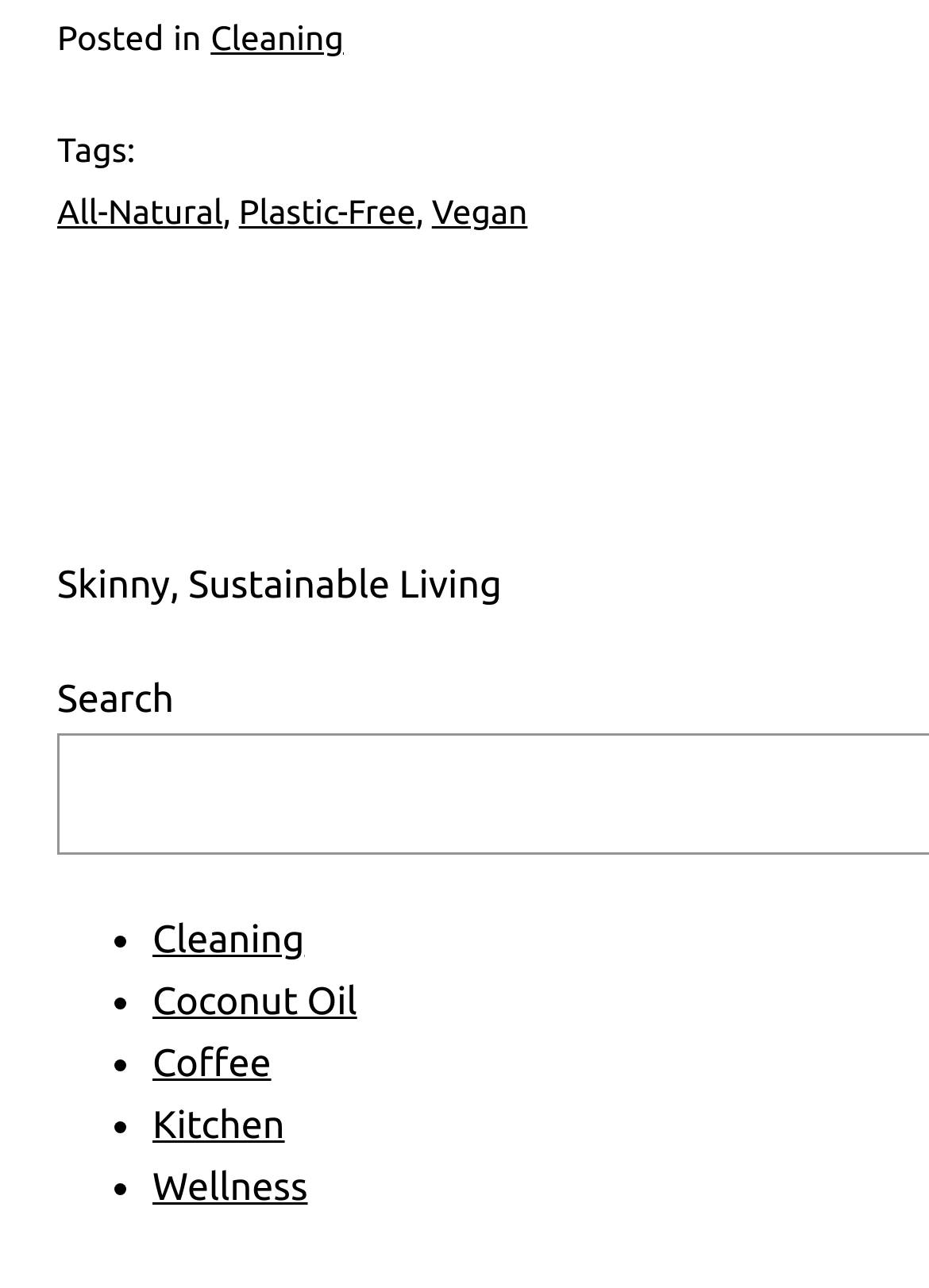Could you find the bounding box coordinates of the clickable area to complete this instruction: "Search for something"?

[0.062, 0.527, 0.187, 0.56]